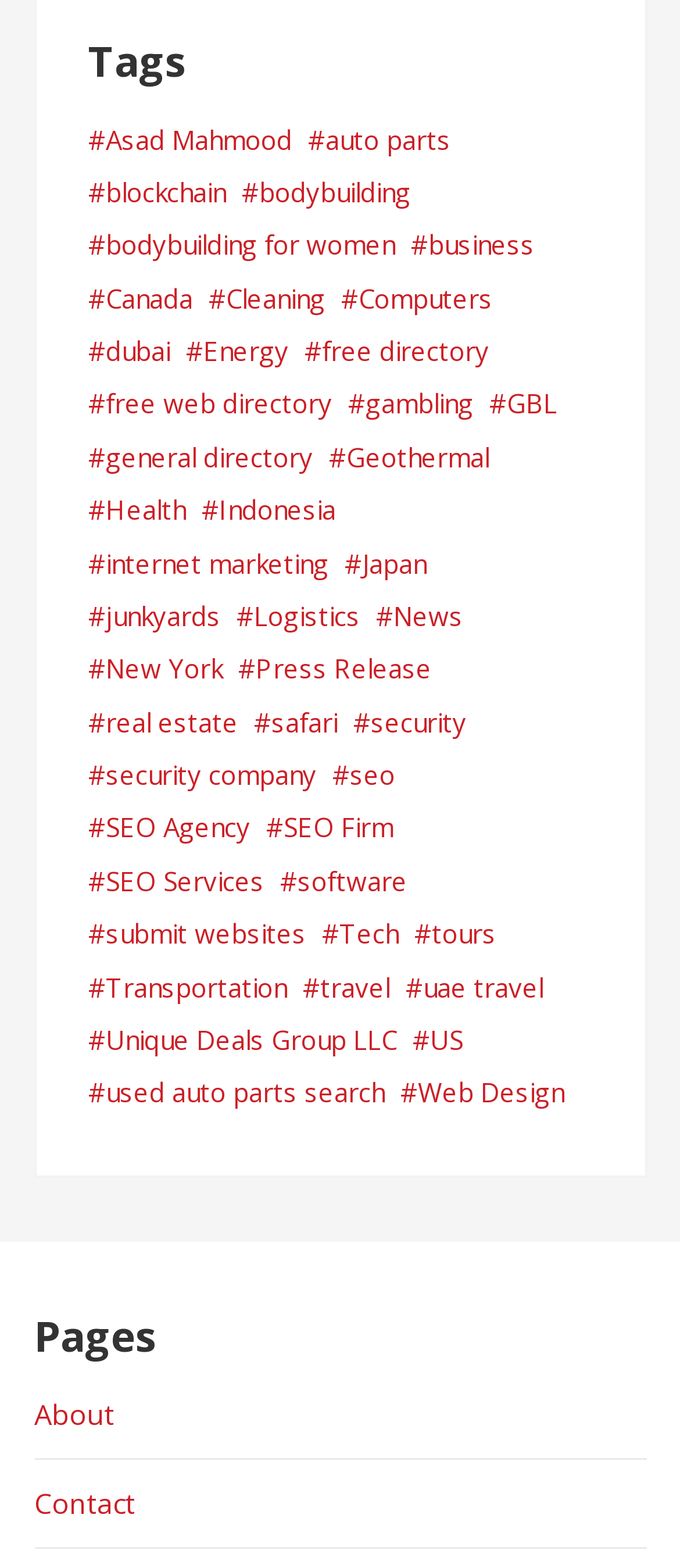Show the bounding box coordinates for the element that needs to be clicked to execute the following instruction: "Go to the 'About' page". Provide the coordinates in the form of four float numbers between 0 and 1, i.e., [left, top, right, bottom].

[0.05, 0.889, 0.168, 0.914]